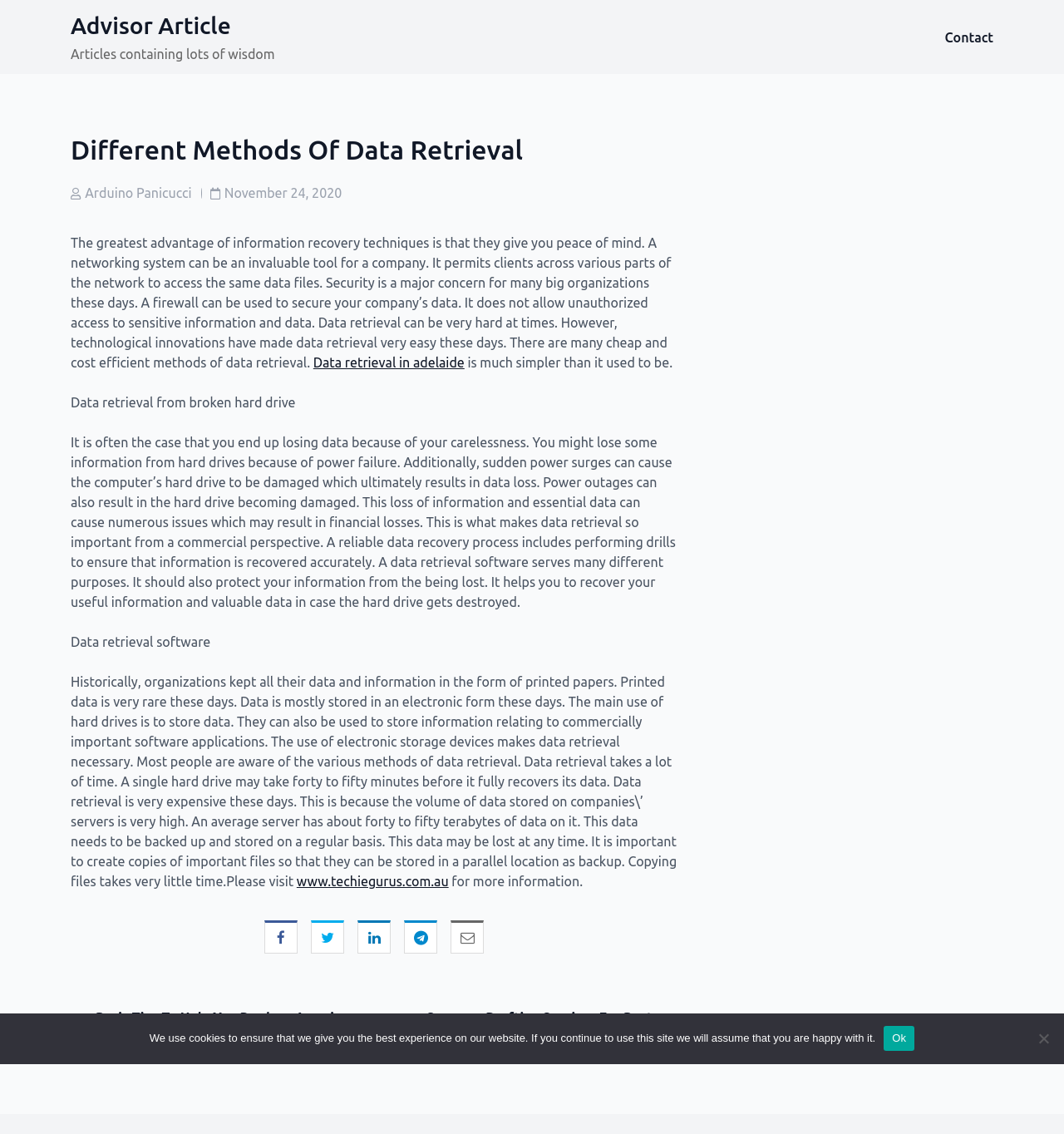Determine the bounding box of the UI element mentioned here: "Ok". The coordinates must be in the format [left, top, right, bottom] with values ranging from 0 to 1.

[0.831, 0.904, 0.86, 0.926]